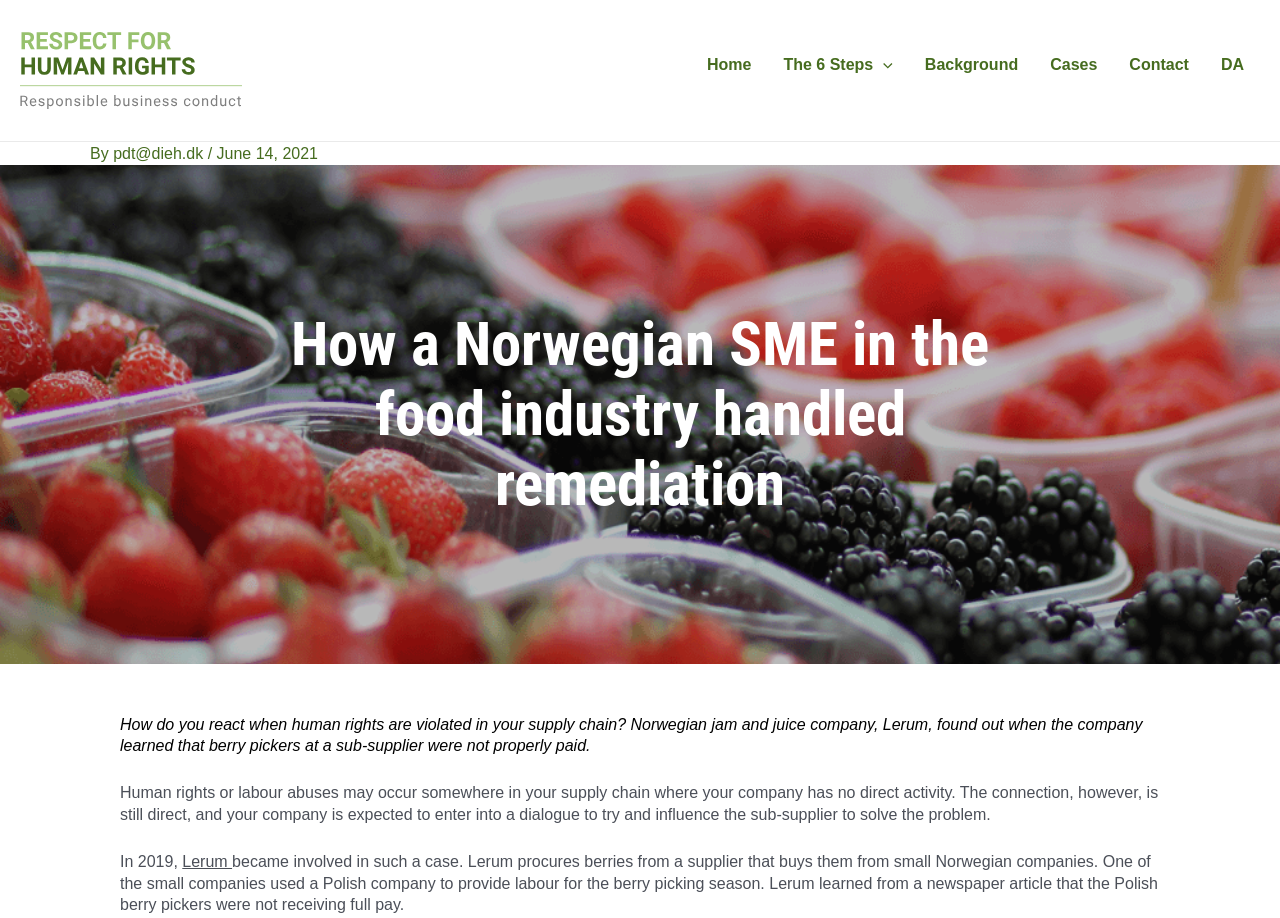Look at the image and answer the question in detail:
What is the role of the Polish company?

According to the text, 'One of the small companies used a Polish company to provide labour for the berry picking season.'